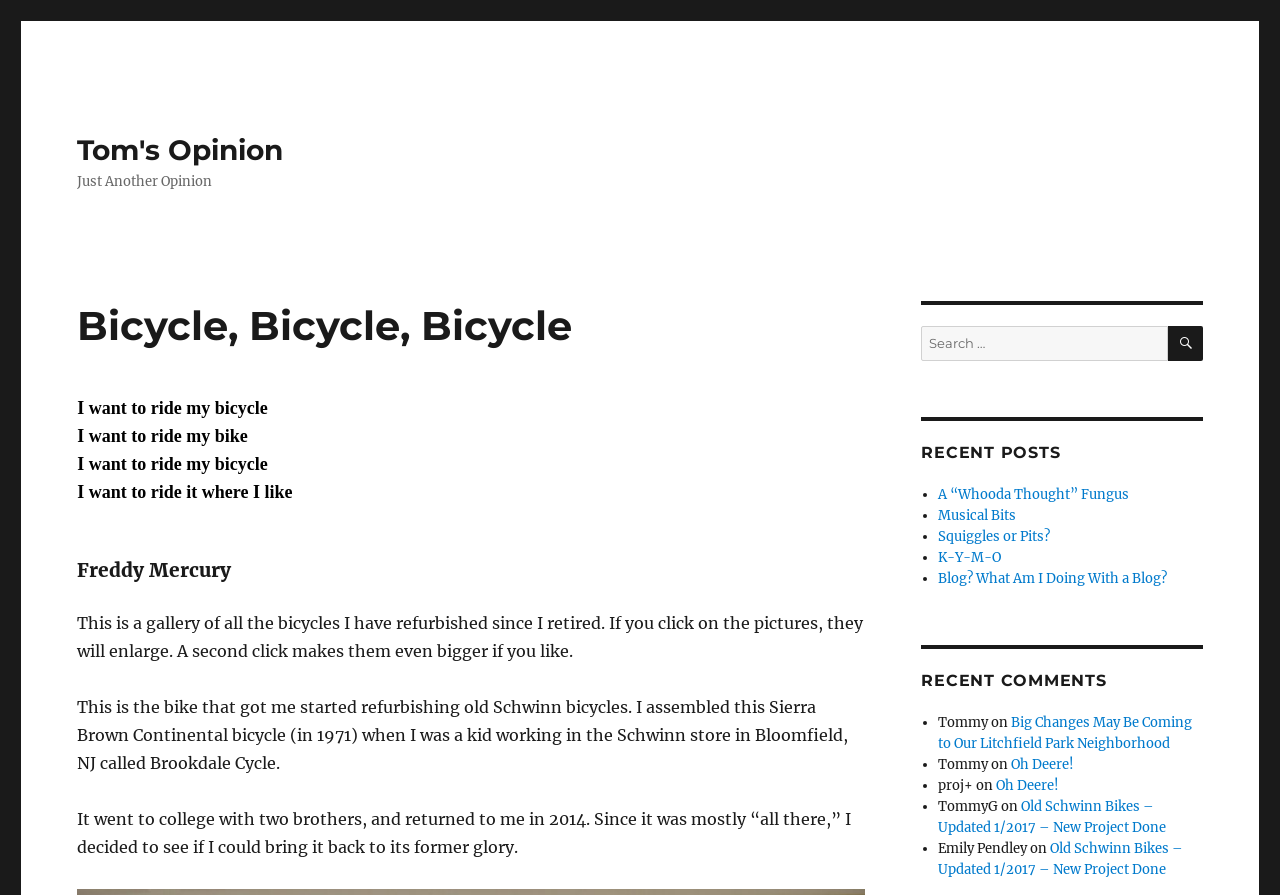Identify the bounding box coordinates of the section that should be clicked to achieve the task described: "Click on the link 'Old Schwinn Bikes – Updated 1/2017 – New Project Done'".

[0.733, 0.892, 0.911, 0.934]